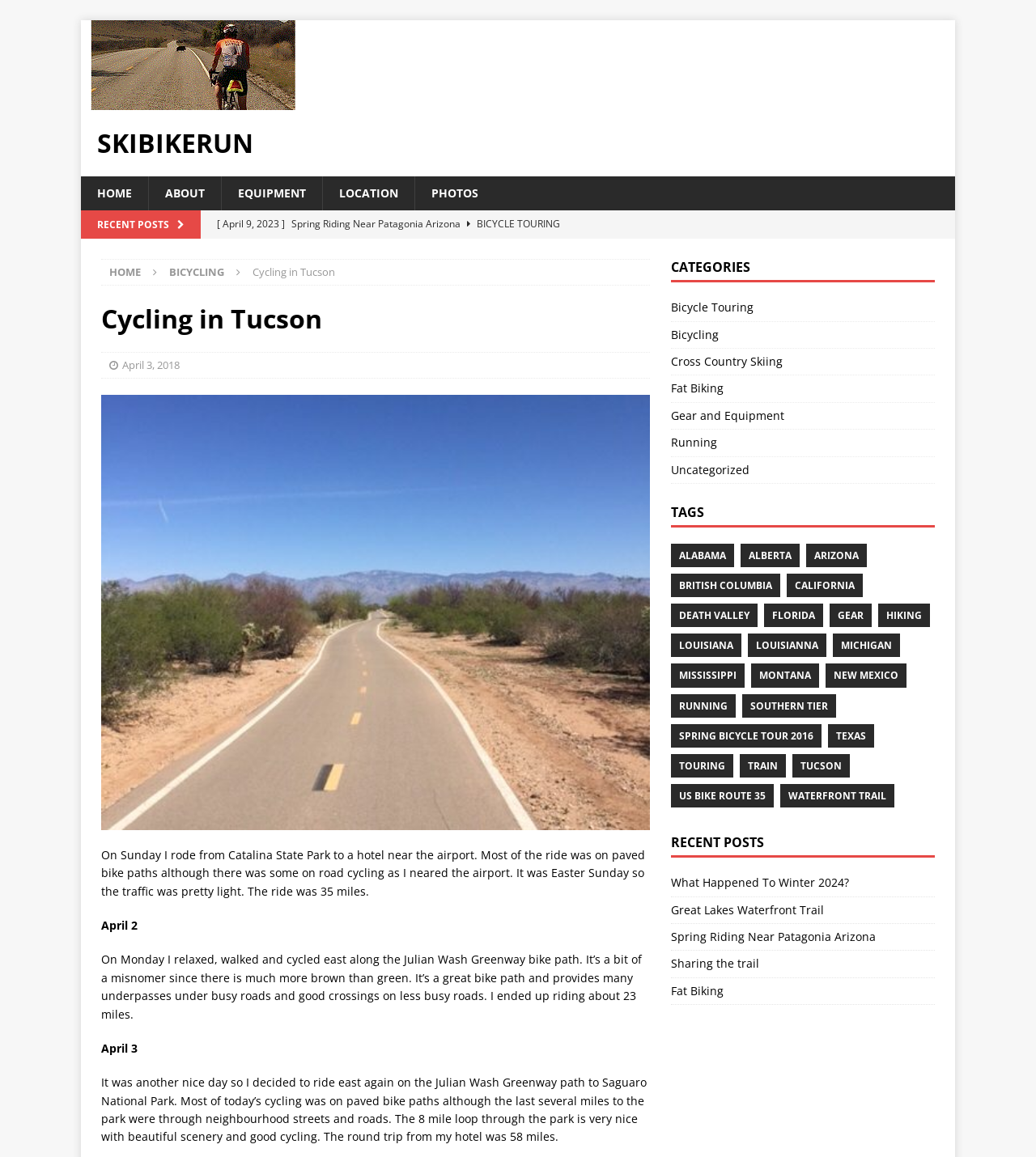Analyze the image and give a detailed response to the question:
What is the name of the blog?

The name of the blog can be found in the top left corner of the webpage, where it says 'Skibikerun' in a heading element.